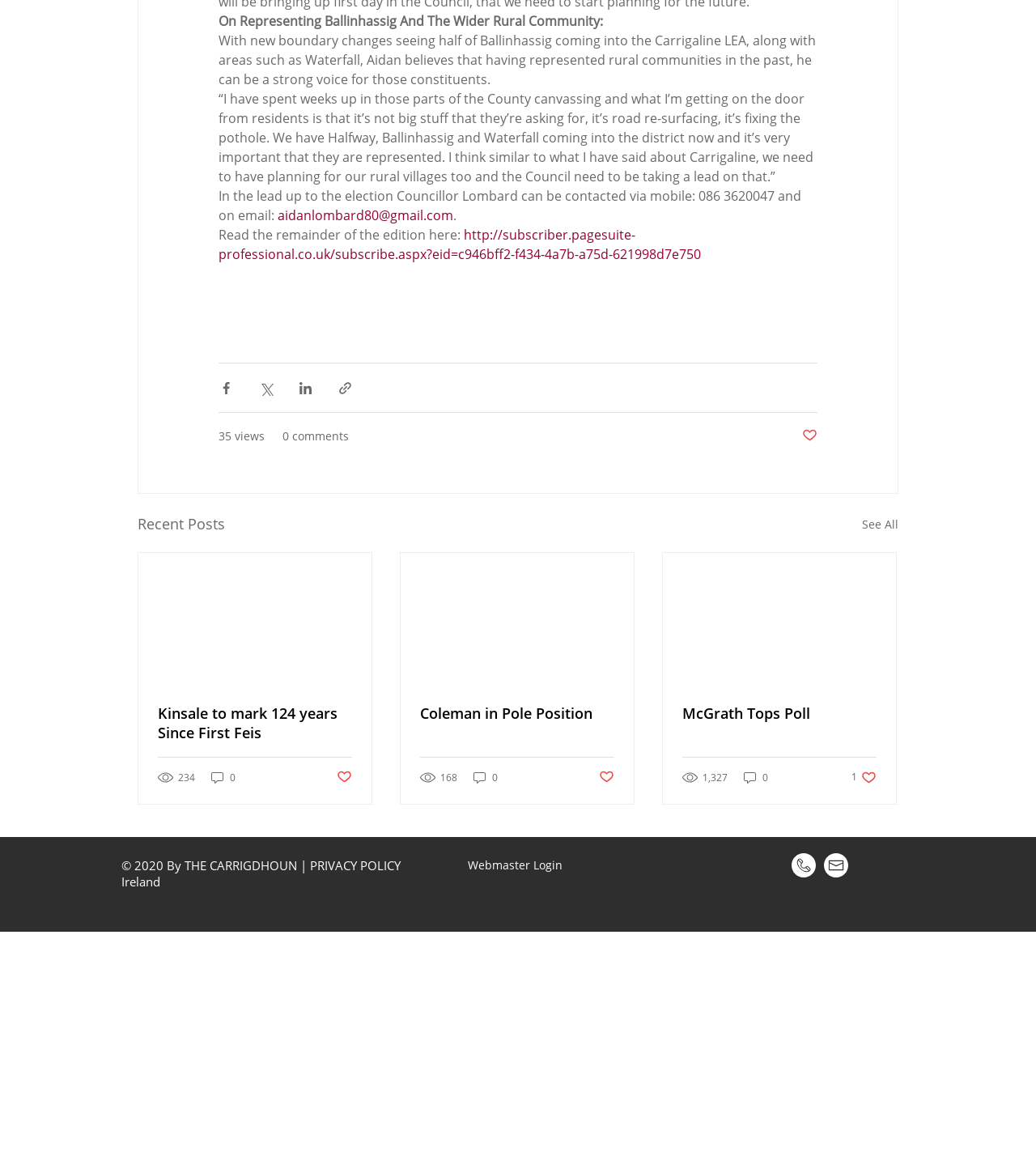What are the social media platforms listed in the Social Bar?
Please answer the question with a detailed and comprehensive explanation.

The Social Bar at the bottom of the webpage lists Facebook and Twitter as the social media platforms, with corresponding icons.